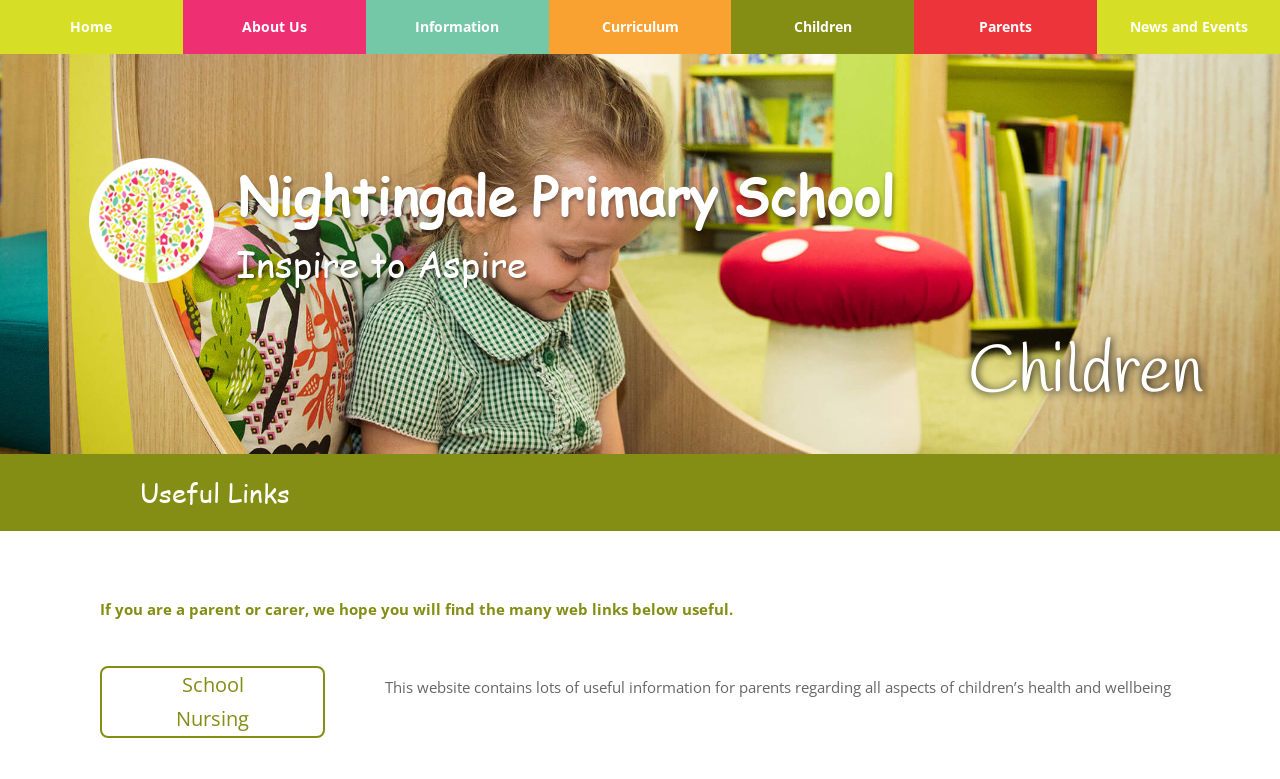Analyze the image and answer the question with as much detail as possible: 
What is the topic of the heading at coordinates [0.756, 0.436, 0.94, 0.537]?

I found the answer by looking at the heading element at coordinates [0.756, 0.436, 0.94, 0.537] which has the text 'Children'. This is likely to be the topic of the heading.